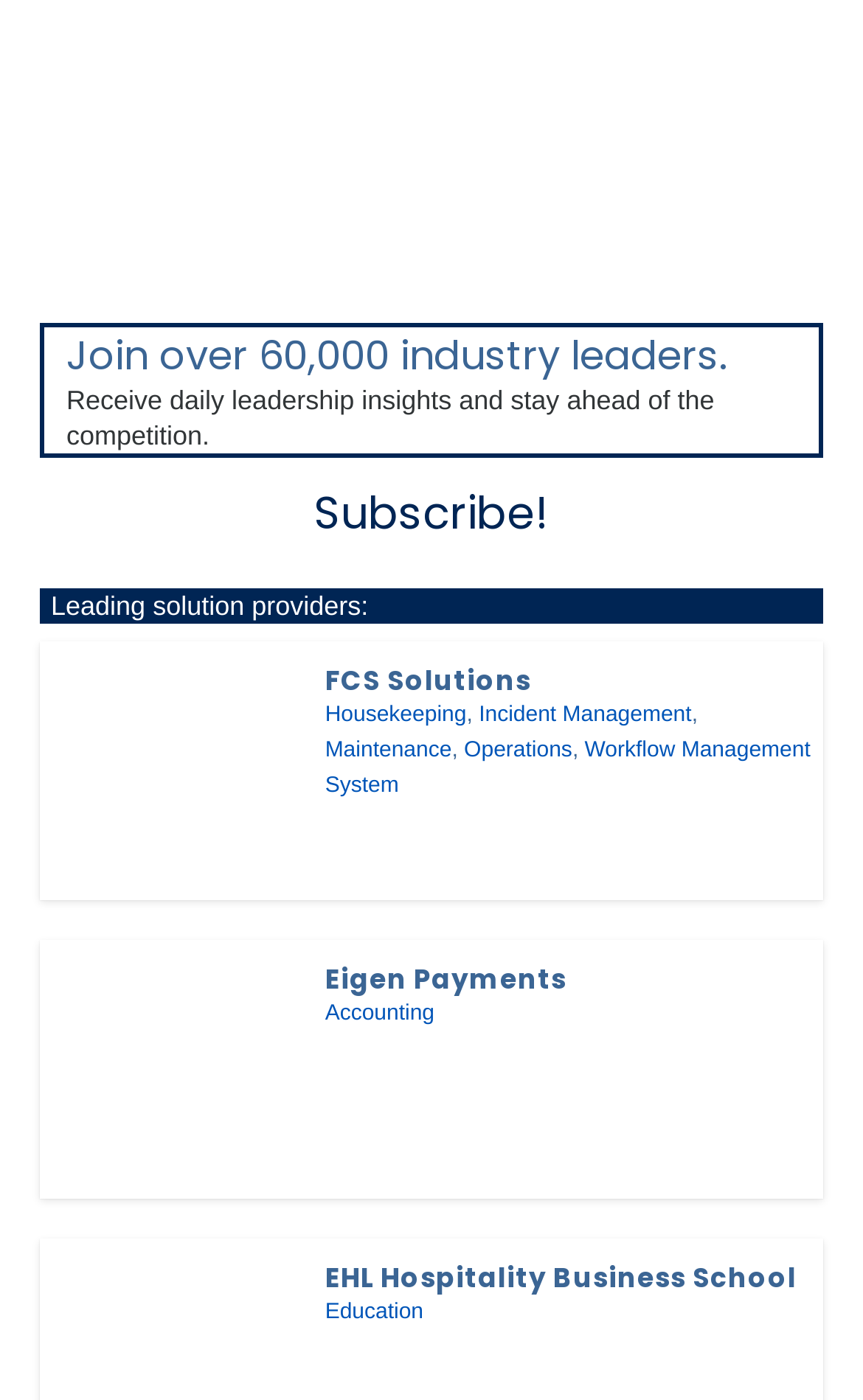Locate the bounding box coordinates of the clickable element to fulfill the following instruction: "Explore EHL Hospitality Business School". Provide the coordinates as four float numbers between 0 and 1 in the format [left, top, right, bottom].

[0.073, 0.903, 0.318, 0.925]